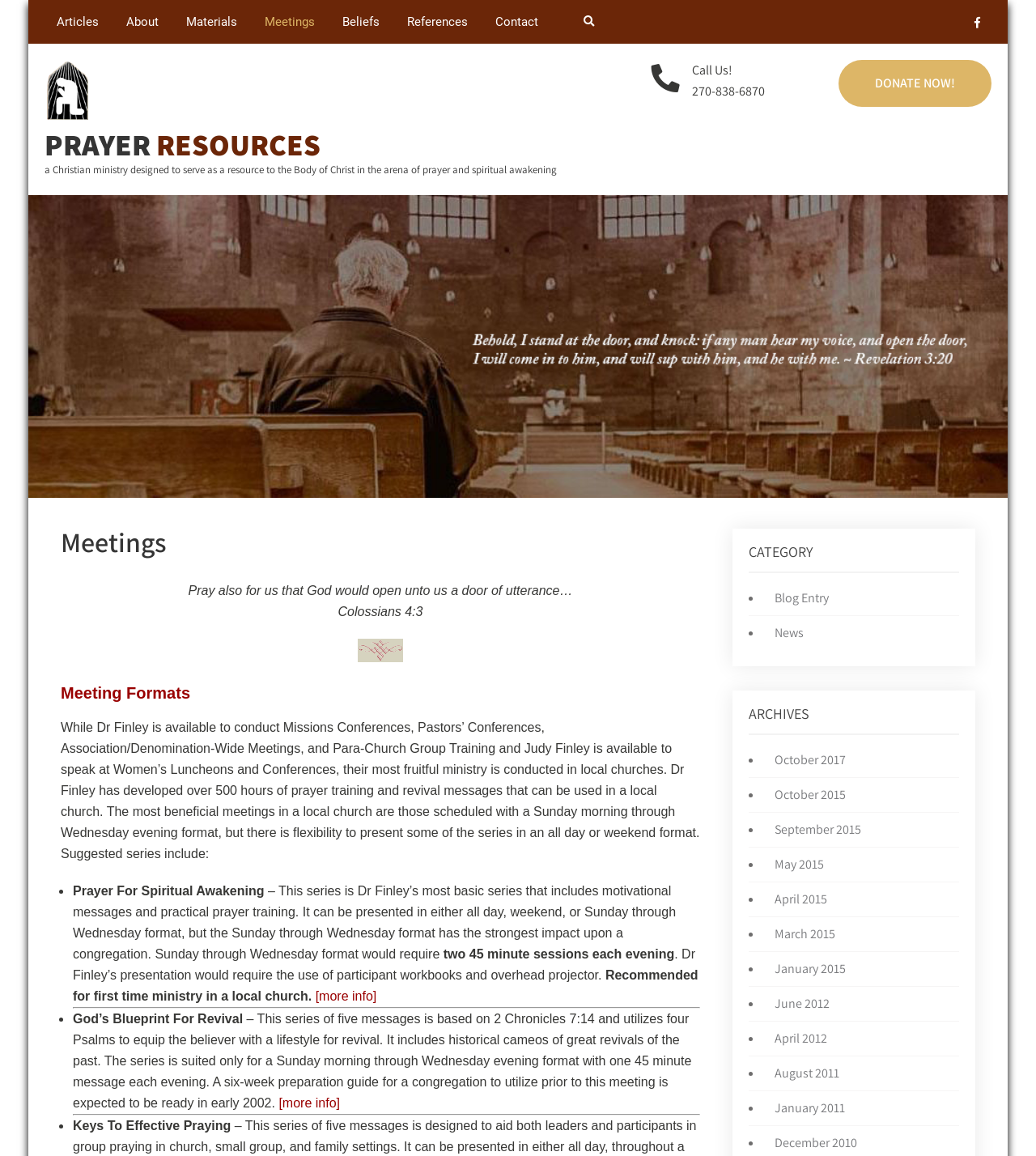What is the category of the 'Blog Entry' link?
Please answer the question with a detailed response using the information from the screenshot.

The 'Blog Entry' link is categorized under 'CATEGORY', which is located in the right sidebar of the webpage, along with other categories such as 'ARCHIVES'.